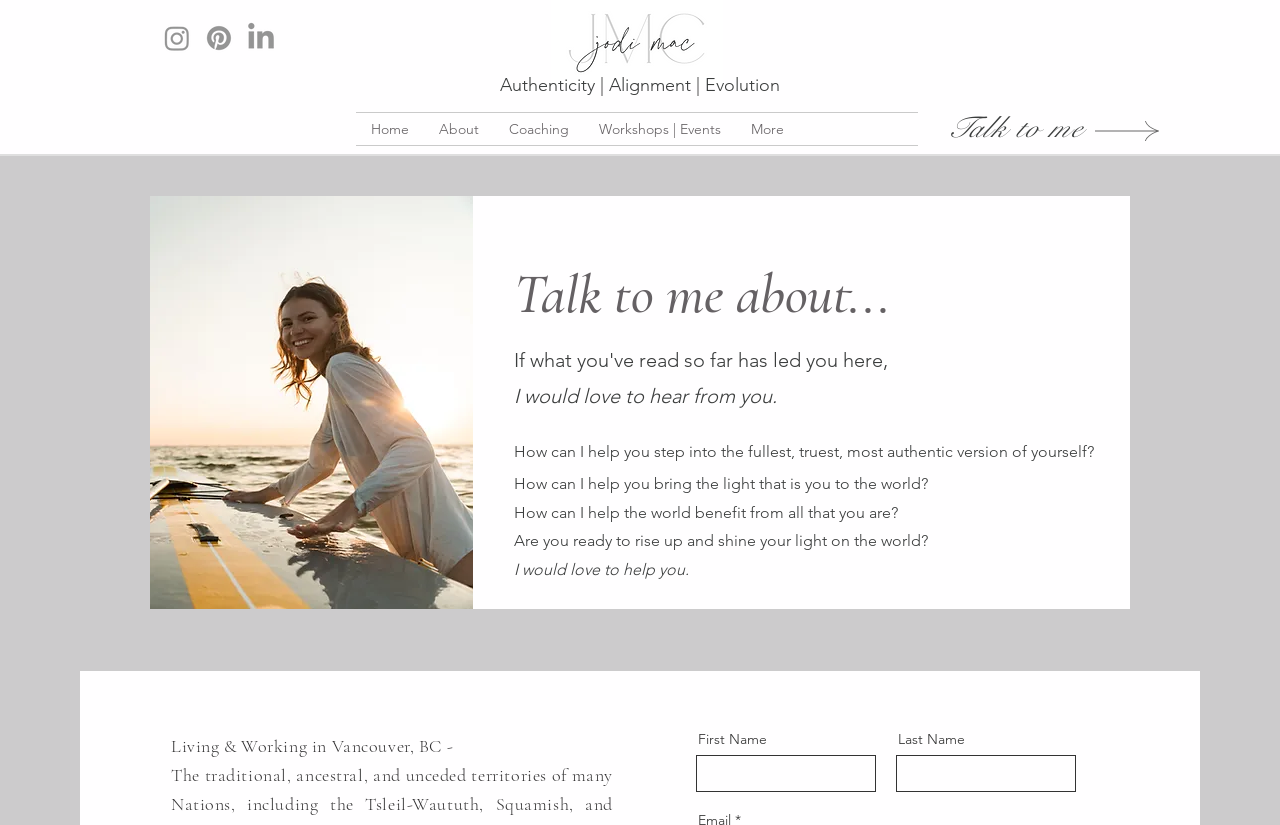What is the location of the coach?
Answer the question based on the image using a single word or a brief phrase.

Vancouver, BC